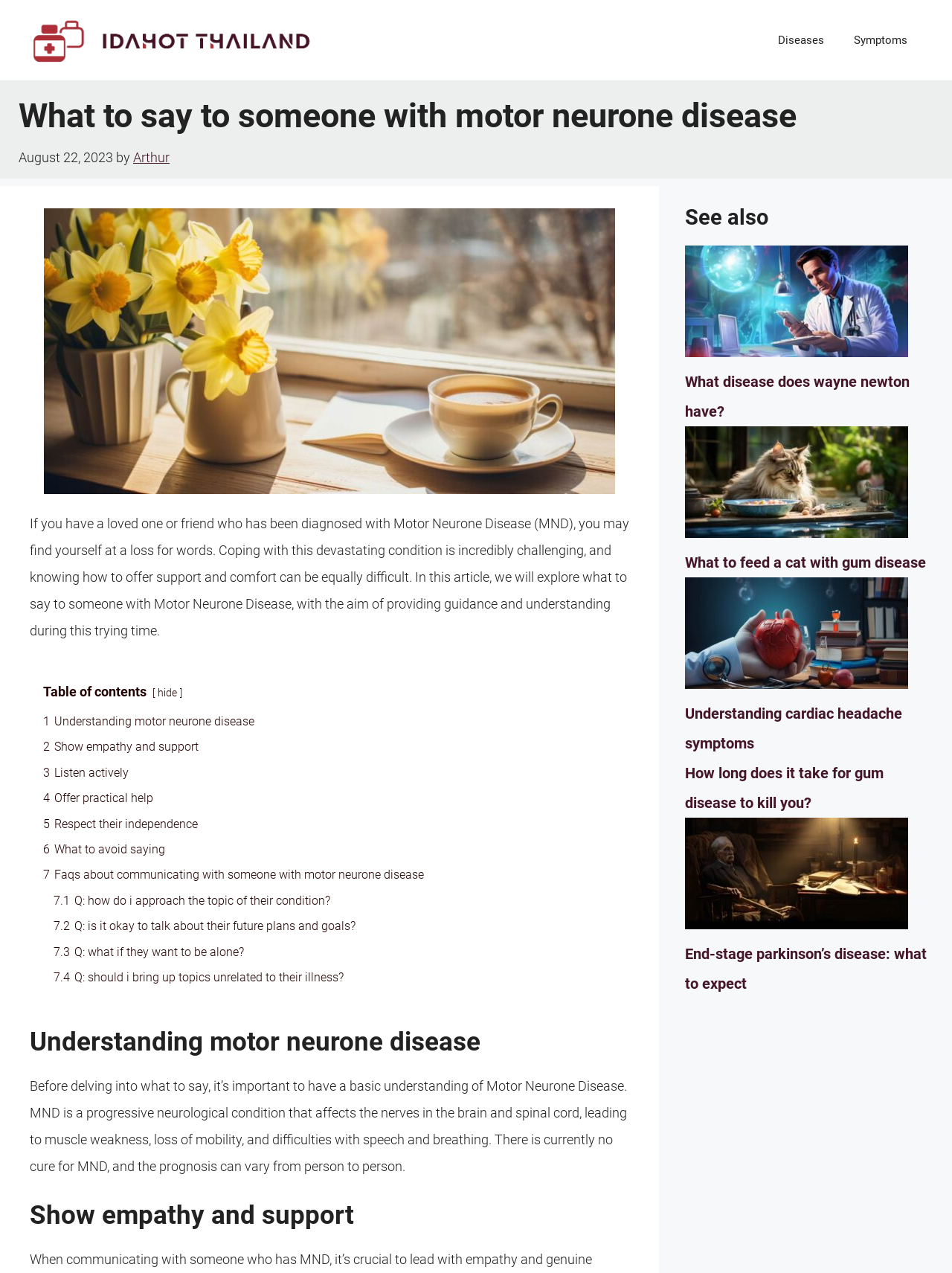Kindly provide the bounding box coordinates of the section you need to click on to fulfill the given instruction: "Click the '1 Understanding motor neurone disease' link".

[0.045, 0.561, 0.267, 0.572]